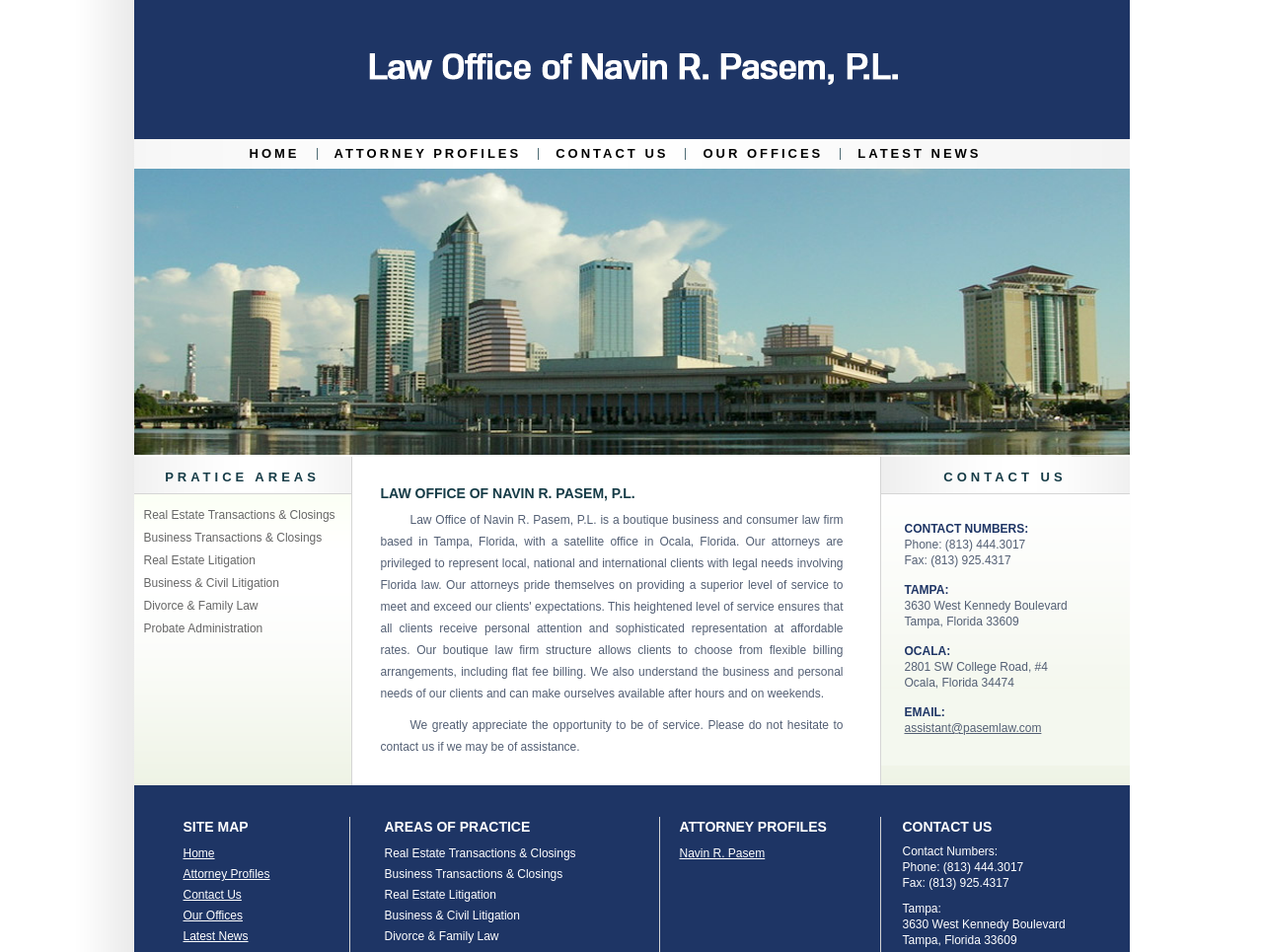Determine the bounding box coordinates of the UI element described by: "Navin R. Pasem".

[0.538, 0.889, 0.606, 0.904]